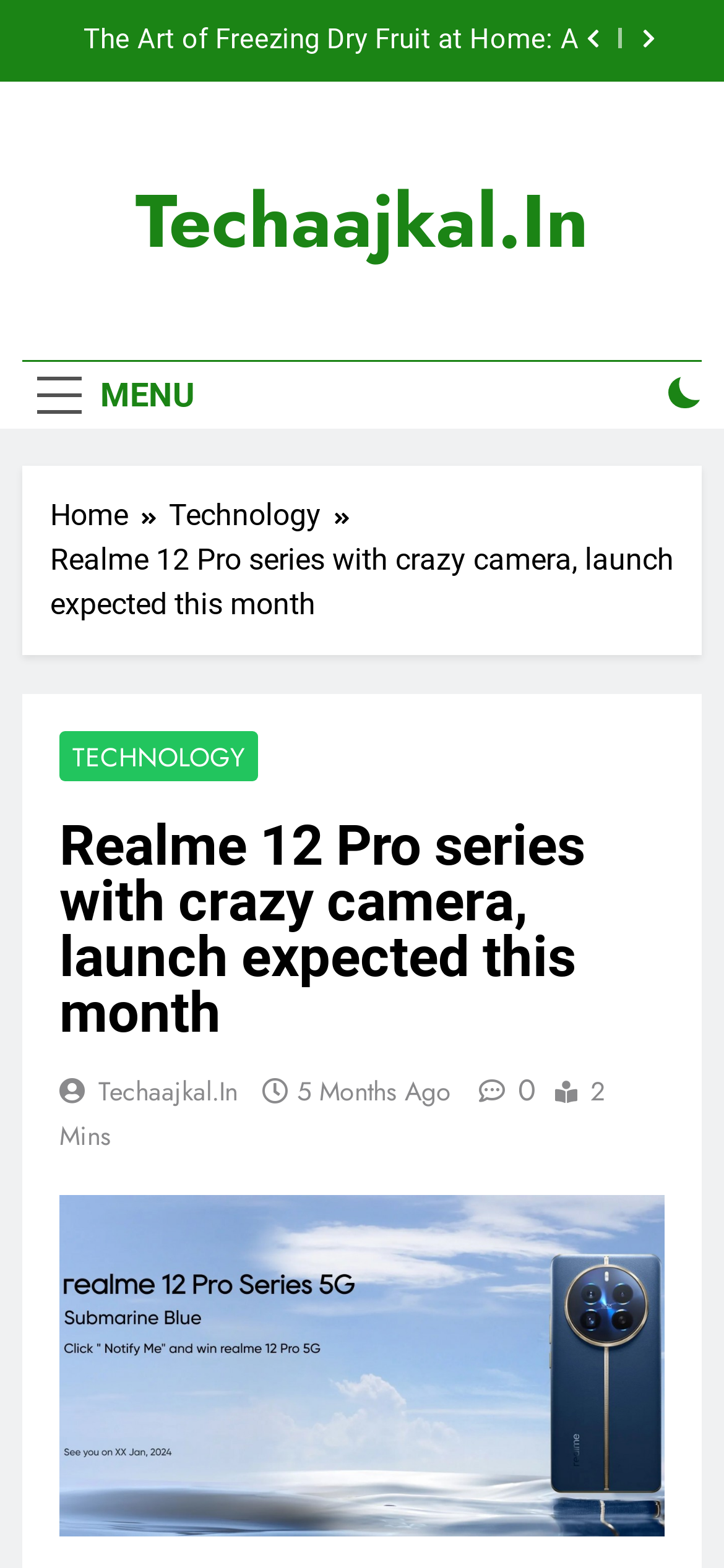Please determine the bounding box coordinates of the area that needs to be clicked to complete this task: 'Open the menu'. The coordinates must be four float numbers between 0 and 1, formatted as [left, top, right, bottom].

[0.031, 0.231, 0.29, 0.273]